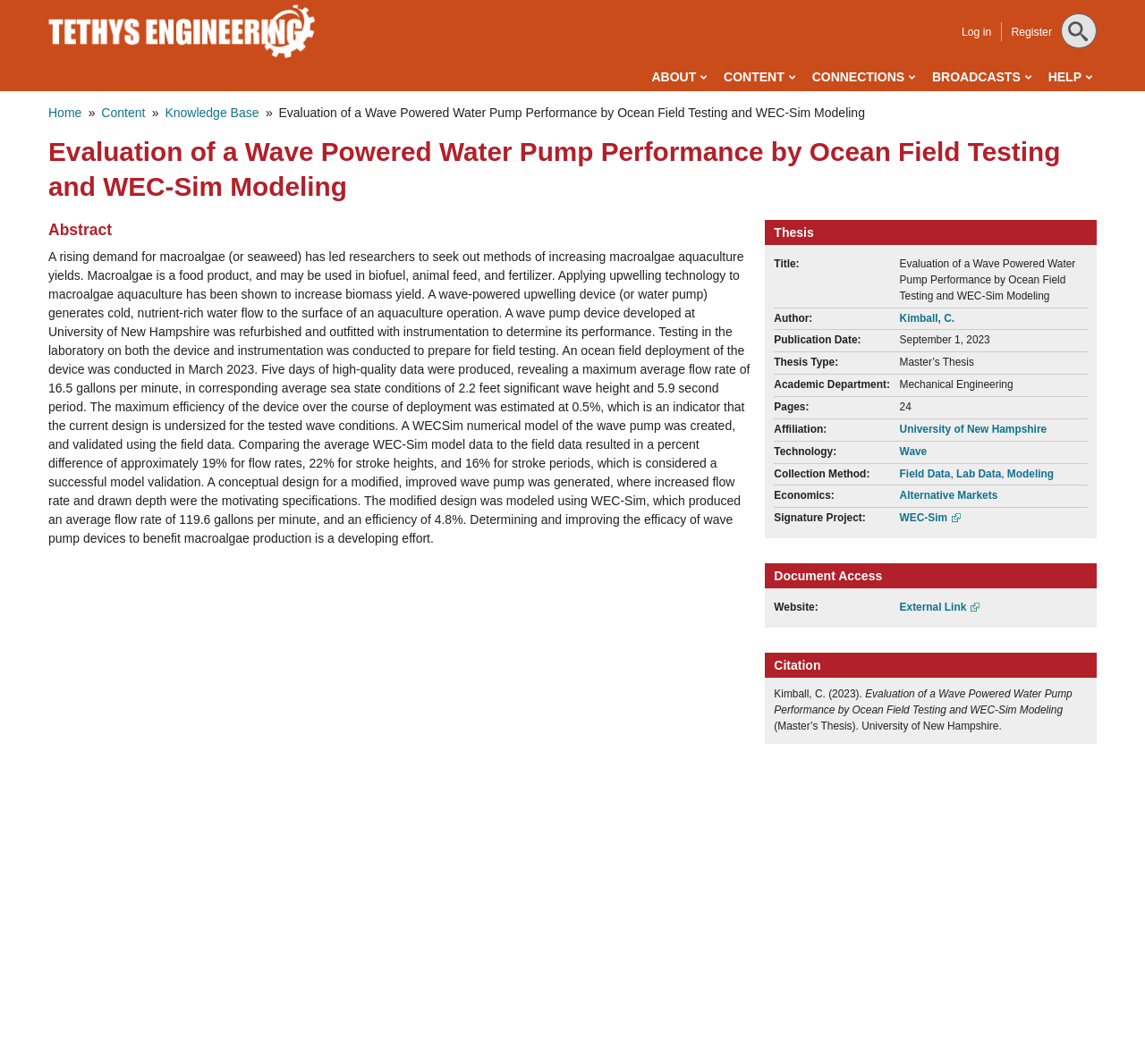Please answer the following question using a single word or phrase: 
What is the title of the thesis?

Evaluation of a Wave Powered Water Pump Performance by Ocean Field Testing and WEC-Sim Modeling